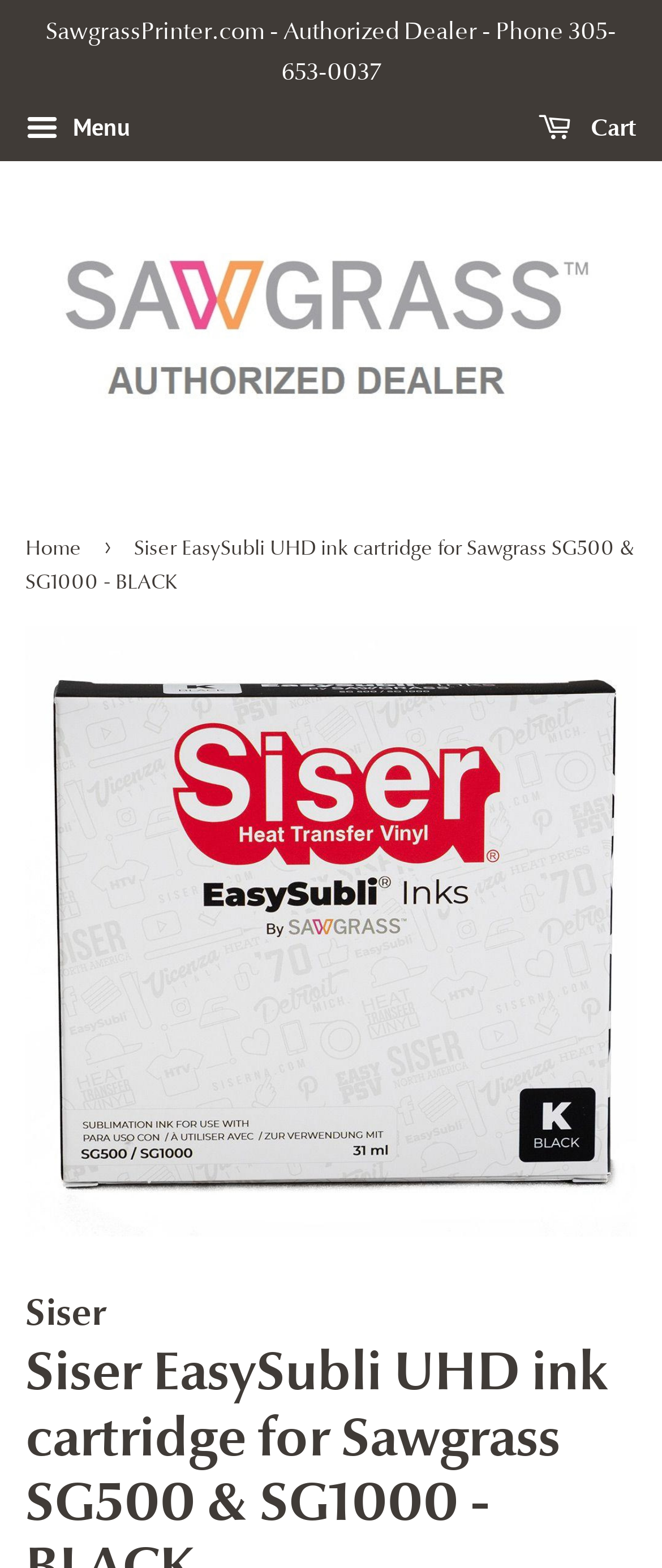Determine the main headline from the webpage and extract its text.

Siser EasySubli UHD ink cartridge for Sawgrass SG500 & SG1000 - BLACK